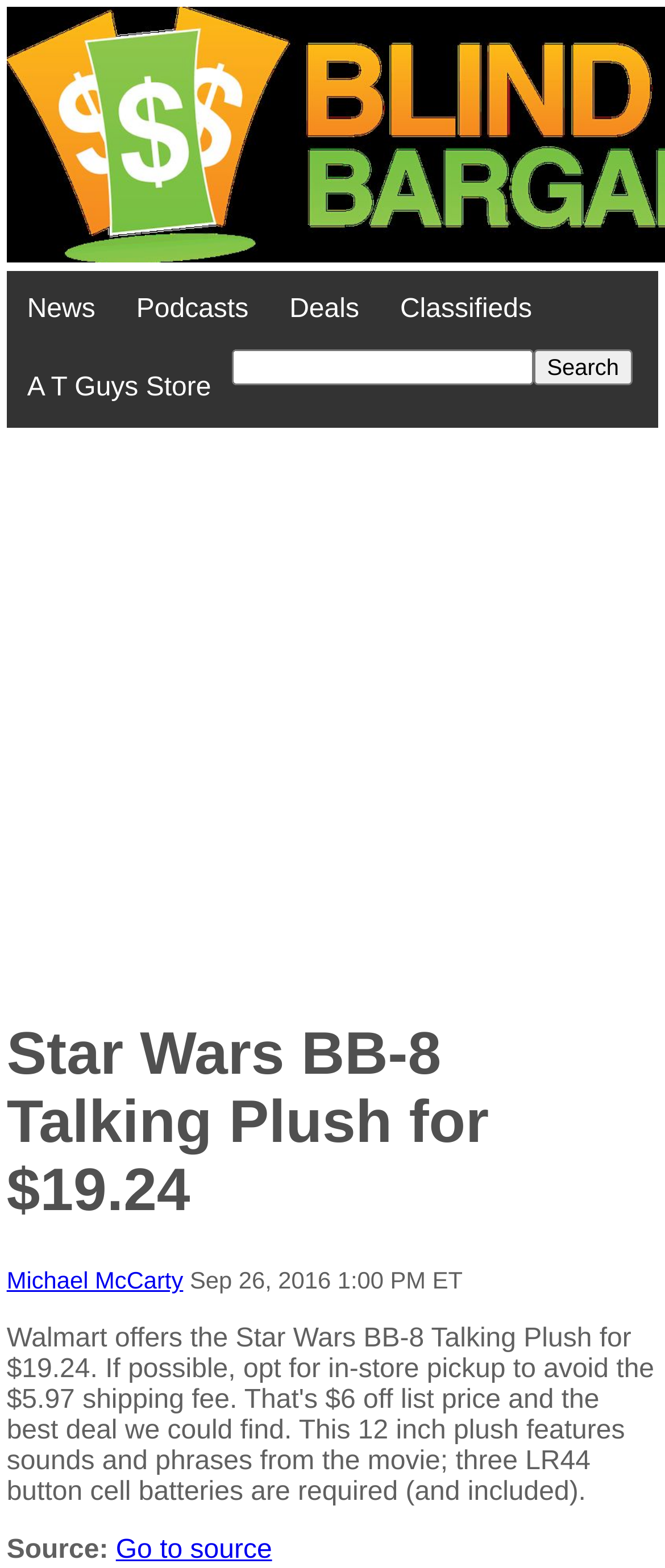Extract the bounding box for the UI element that matches this description: "A T Guys Store".

[0.01, 0.223, 0.348, 0.273]